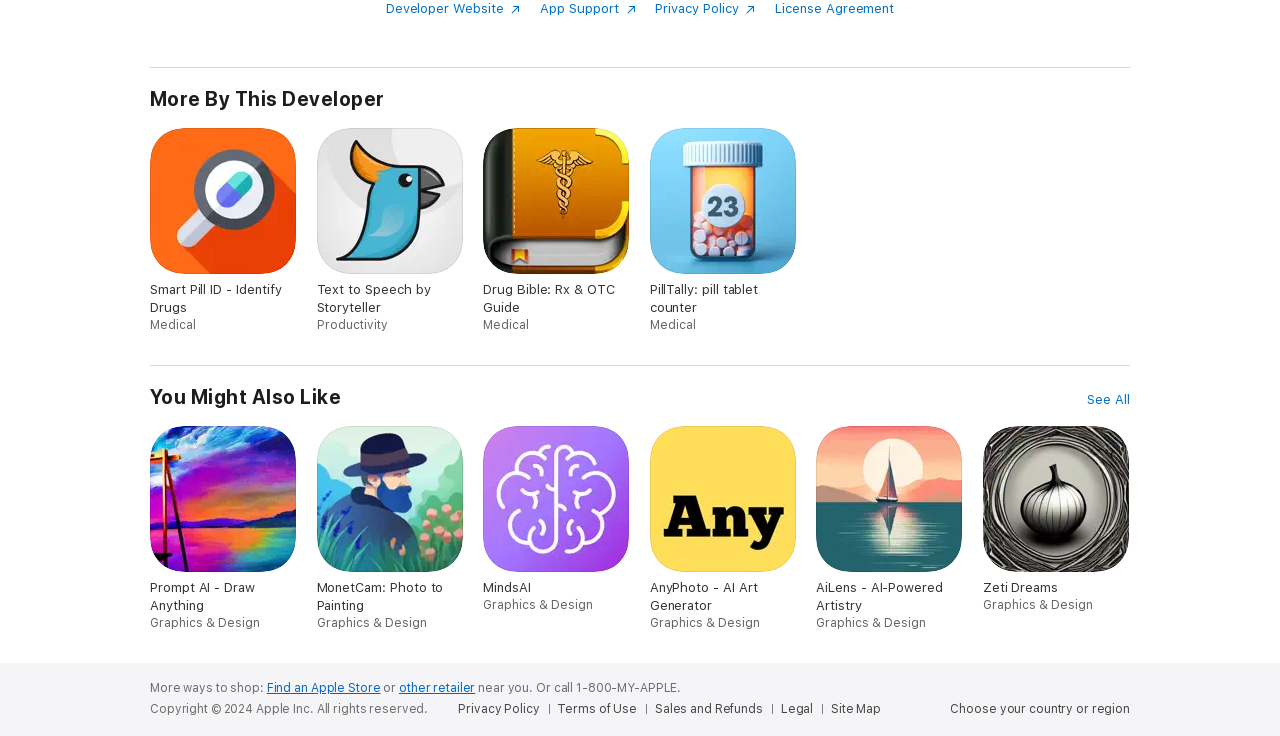What type of apps are listed under 'More By This Developer'?
Use the information from the screenshot to give a comprehensive response to the question.

By analyzing the links under the 'More By This Developer' heading, we can see that the apps listed are related to medical and productivity categories, such as Smart Pill ID, Text to Speech, and PillTally.